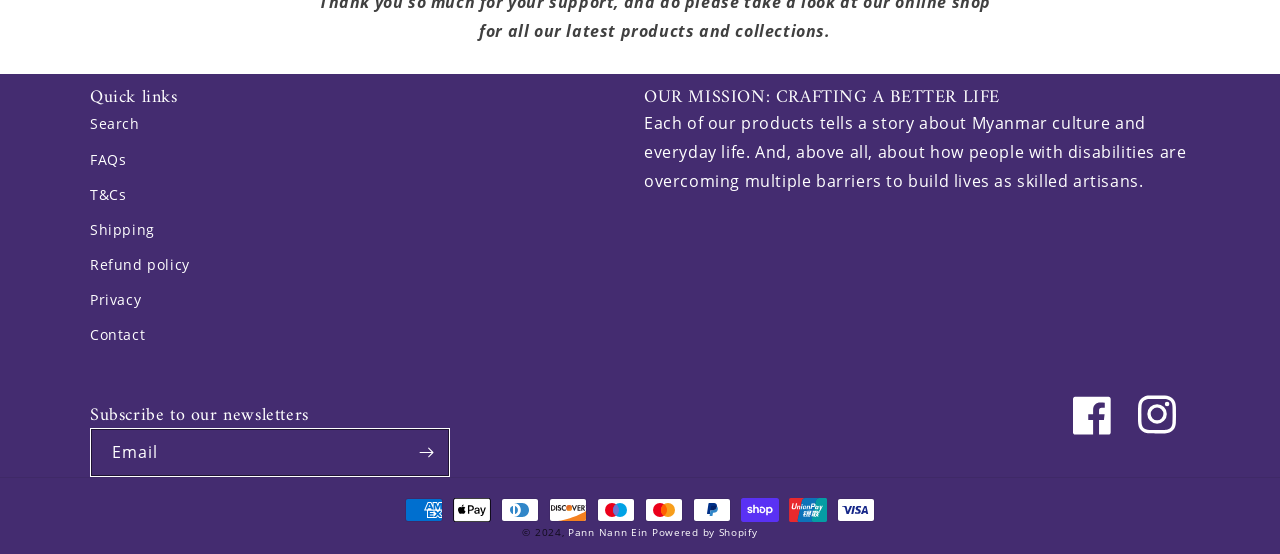Please provide the bounding box coordinate of the region that matches the element description: Facebook. Coordinates should be in the format (top-left x, top-left y, bottom-right x, bottom-right y) and all values should be between 0 and 1.

[0.828, 0.637, 0.879, 0.86]